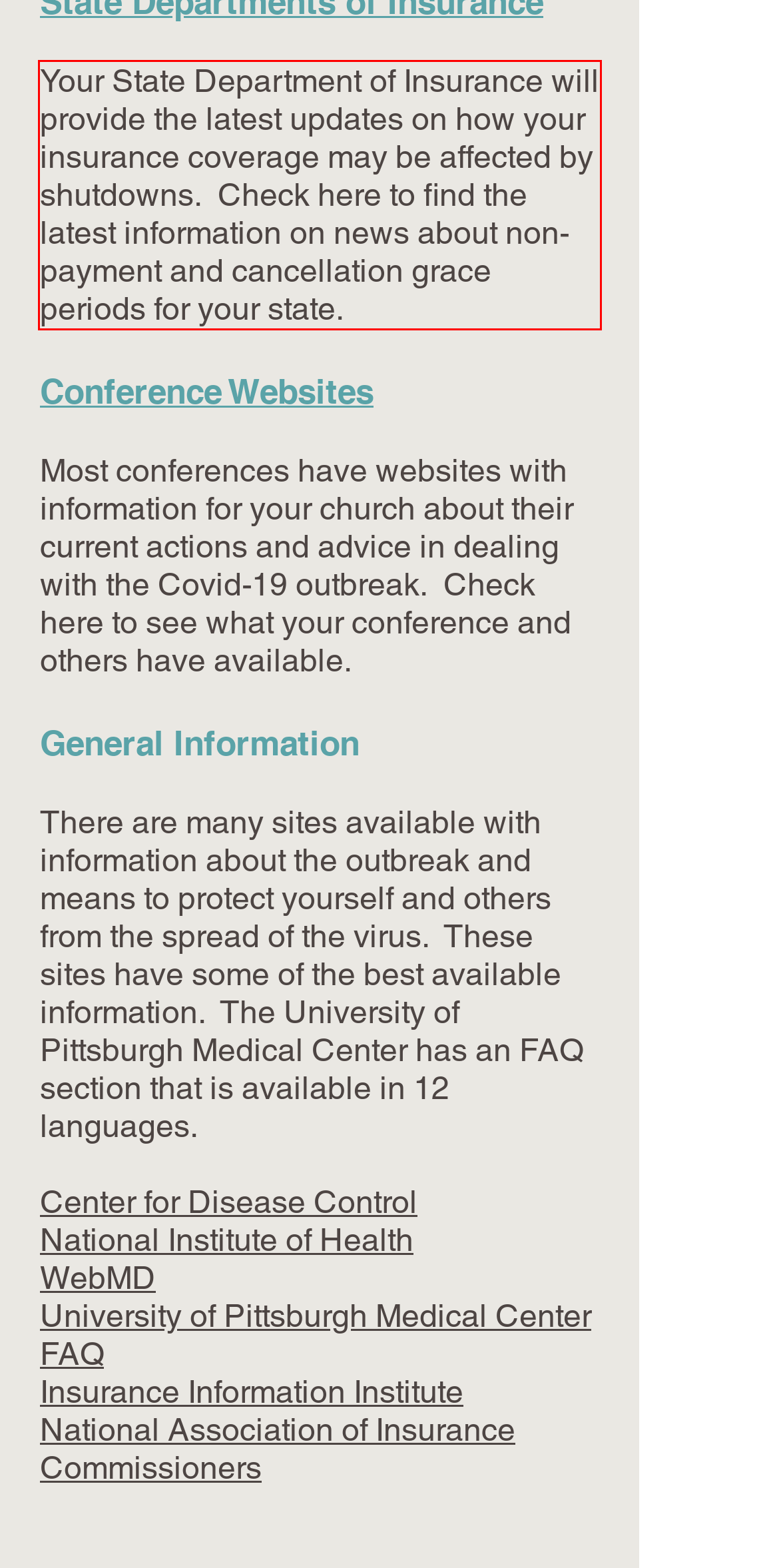Using the webpage screenshot, recognize and capture the text within the red bounding box.

Your State Department of Insurance will provide the latest updates on how your insurance coverage may be affected by shutdowns. Check here to find the latest information on news about non-payment and cancellation grace periods for your state.